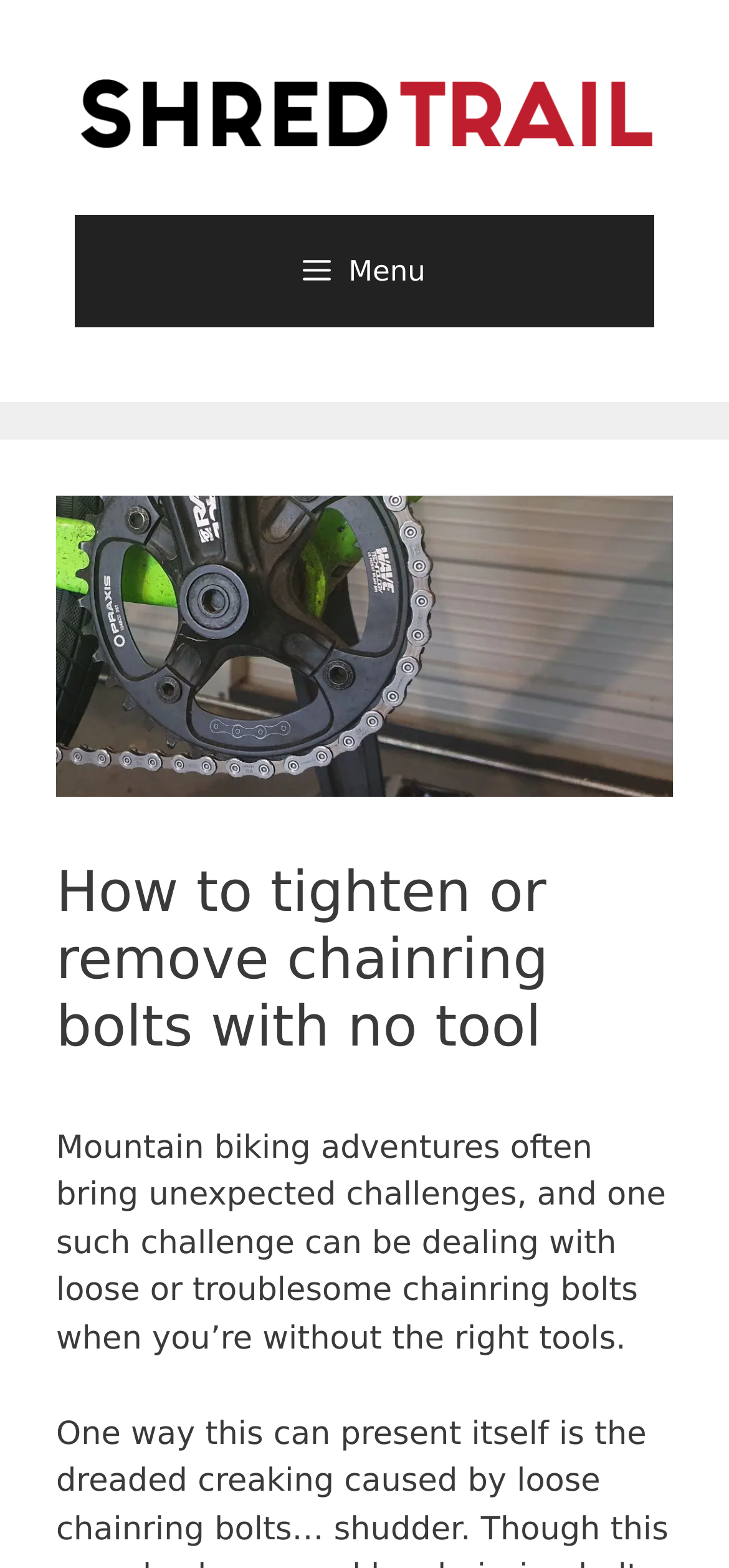Determine the bounding box coordinates in the format (top-left x, top-left y, bottom-right x, bottom-right y). Ensure all values are floating point numbers between 0 and 1. Identify the bounding box of the UI element described by: alt="SHRED TRAIL"

[0.103, 0.068, 0.897, 0.092]